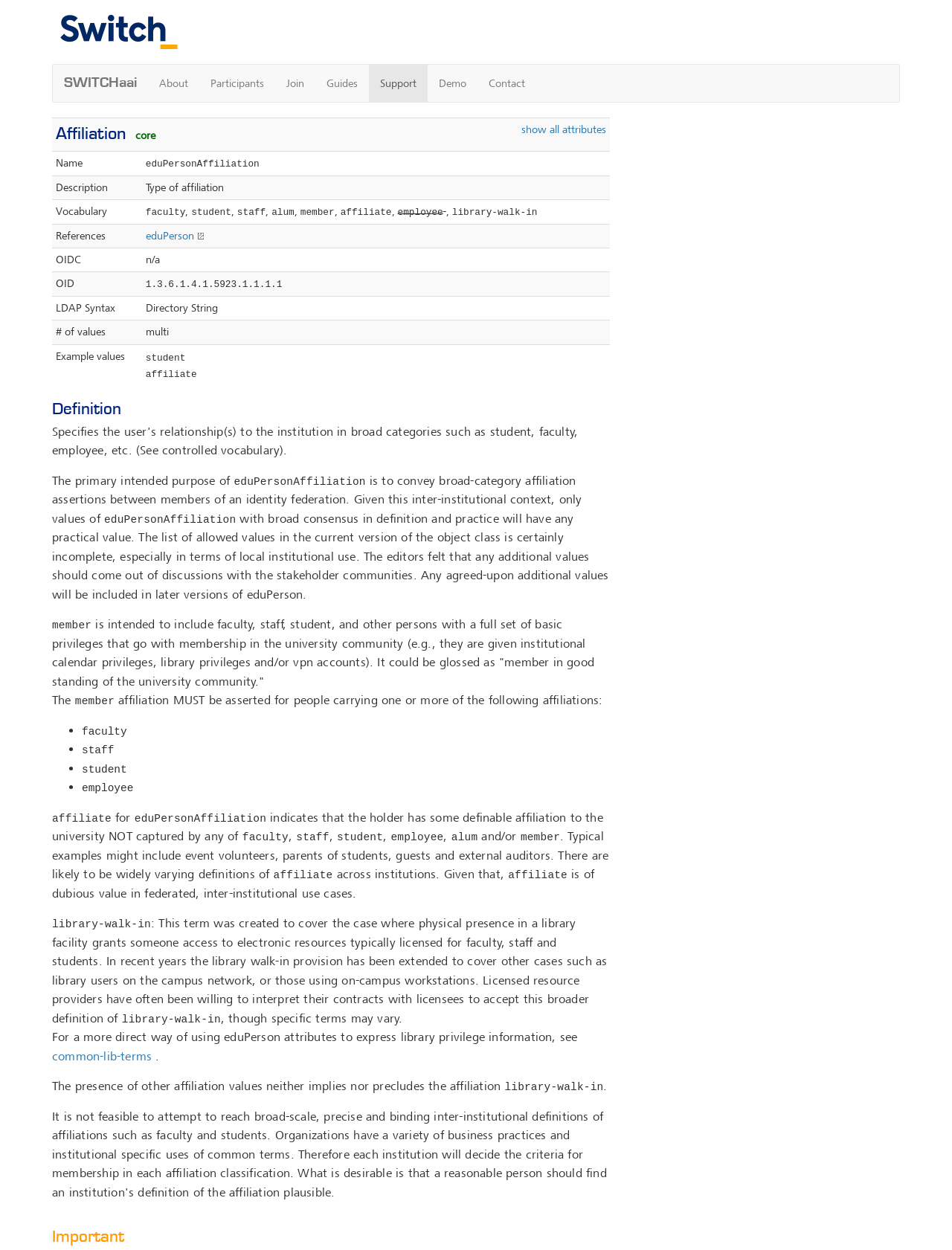Produce an extensive caption that describes everything on the webpage.

The webpage is about the eduPersonAffiliation attribute, which is used to convey broad-category affiliation assertions between members of an identity federation. The page is divided into two main sections: a table and a descriptive text section.

At the top of the page, there are several links, including "SWITCHaai", "About", "Participants", "Join", "Guides", "Support", "Demo", and "Contact", which are aligned horizontally.

Below the links, there is a table with several rows, each containing two columns. The table headers are not explicitly stated, but based on the content, the columns appear to be "Attribute" and "Description". The table lists various attributes related to eduPersonAffiliation, such as "Name", "Description", "Vocabulary", "References", "OIDC", "OID", "LDAP Syntax", "# of values", and "Example values". Each attribute has a corresponding description or value in the adjacent column.

Below the table, there is a heading "Definition" followed by a descriptive text section. The text explains the purpose and scope of eduPersonAffiliation, including its intended use, allowed values, and examples of affiliations. The text is divided into several paragraphs, with some paragraphs containing bullet points or lists of affiliations.

Throughout the text section, there are several links, including "eduPerson" and "common-lib-terms", which provide additional information or resources related to the topic.